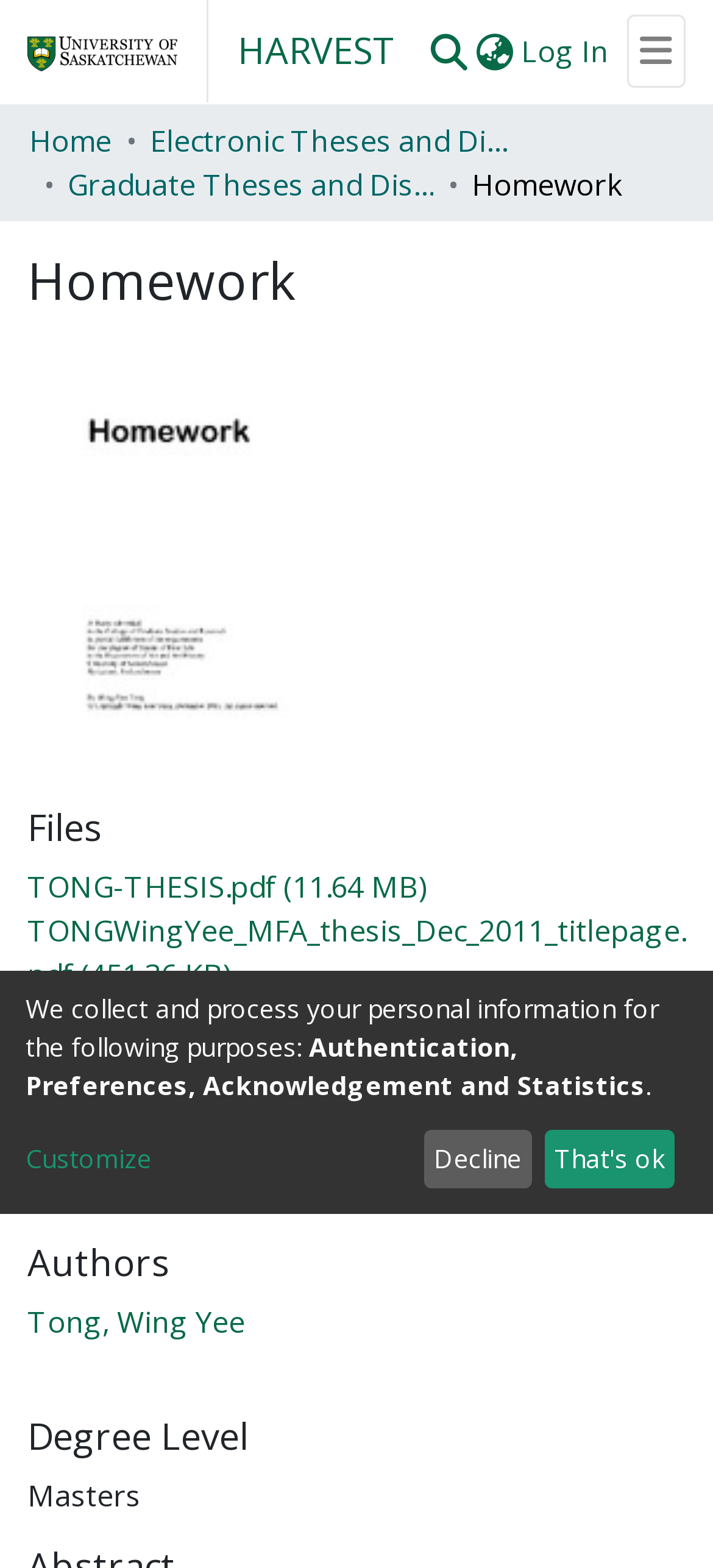How many navigation bars are on this page?
Please use the visual content to give a single word or phrase answer.

3